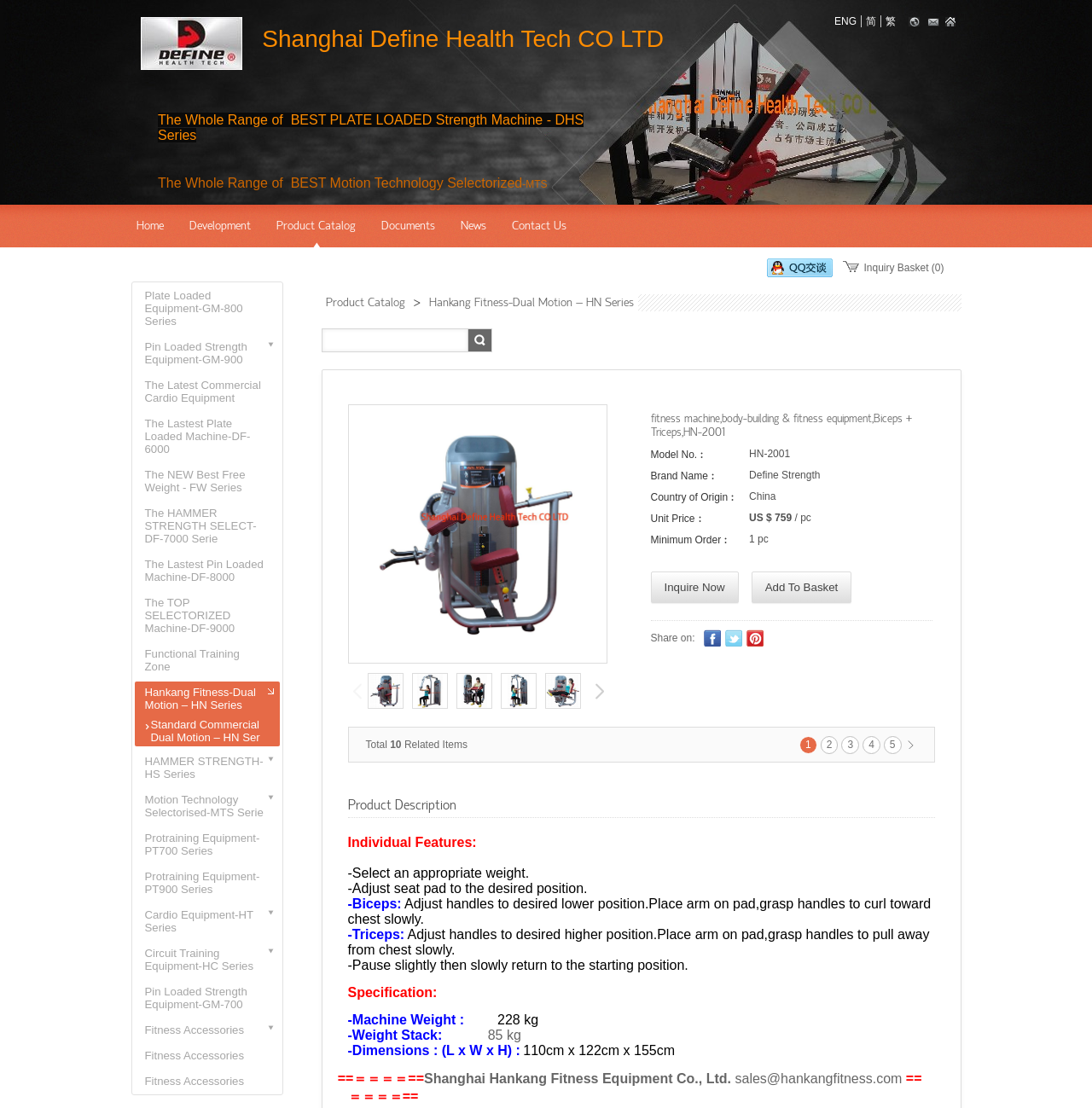What is the unit price of the fitness machine?
Please provide a single word or phrase as your answer based on the screenshot.

US $